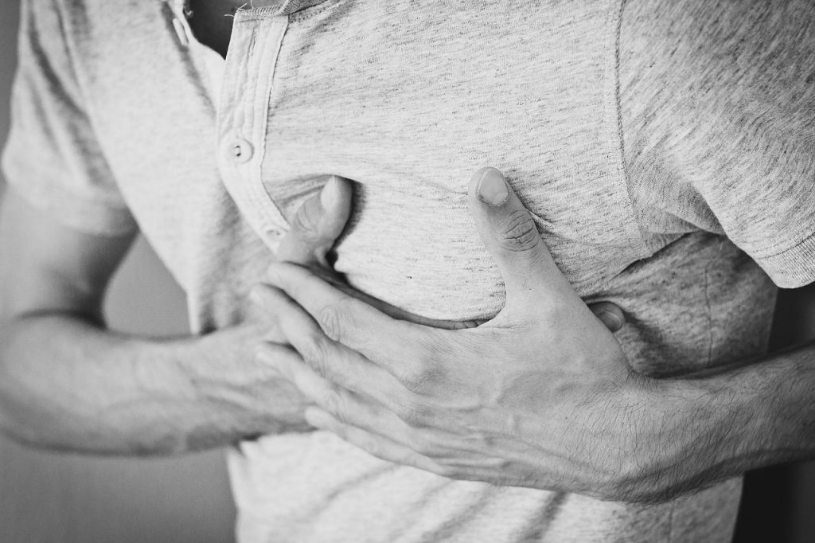Provide a rich and detailed narrative of the image.

The image depicts a close-up of a person clutching their chest with both hands, indicating a possible sign of discomfort or pain. This gesture is commonly associated with heart-related issues, reflecting the seriousness of heart attack symptoms. With over 17.9 million deaths annually attributed to cardiovascular diseases, understanding and recognizing these symptoms is crucial for timely medical intervention. This stark visual emphasizes the importance of awareness regarding heart health, especially for those at risk or who have experienced heart issues in the past.